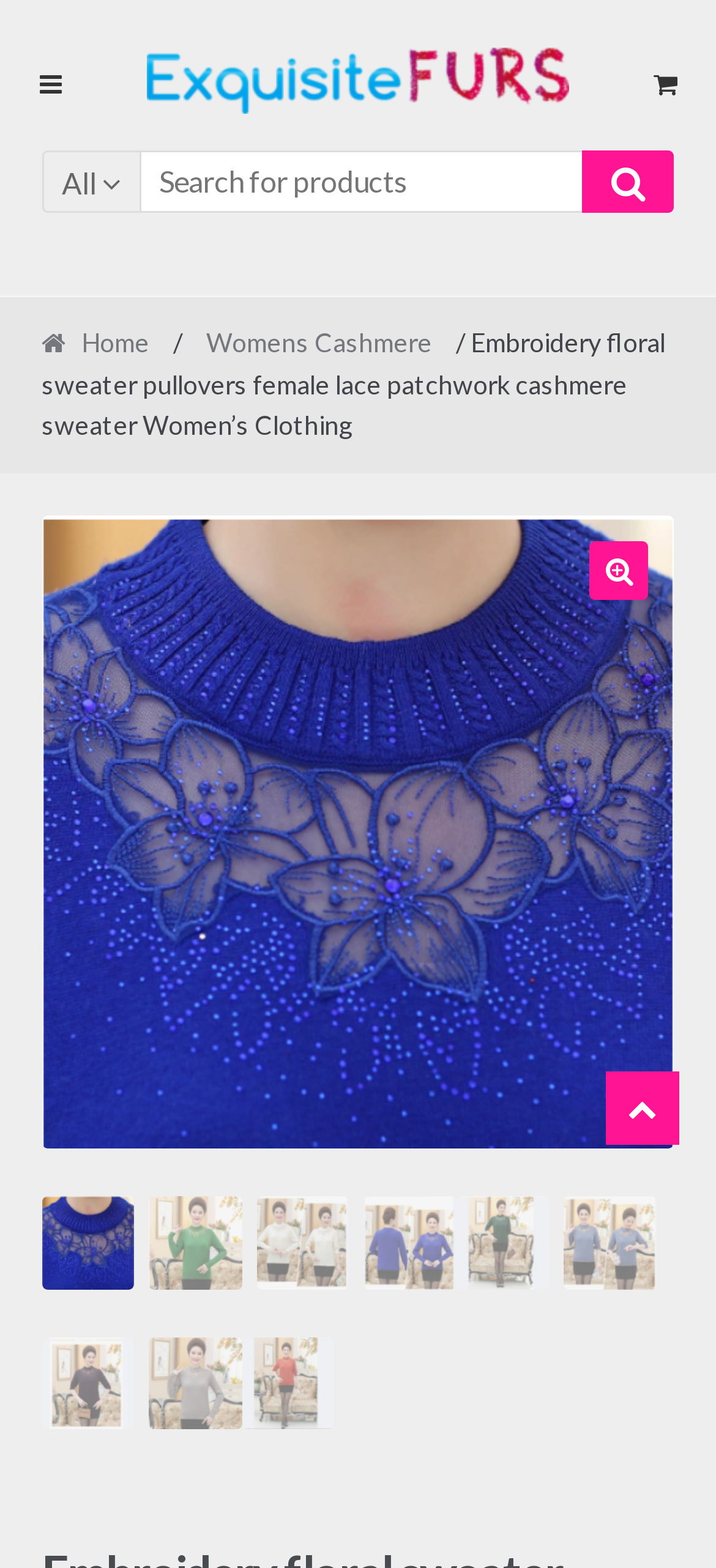Please specify the bounding box coordinates in the format (top-left x, top-left y, bottom-right x, bottom-right y), with values ranging from 0 to 1. Identify the bounding box for the UI component described as follows: Womens Cashmere

[0.262, 0.208, 0.629, 0.228]